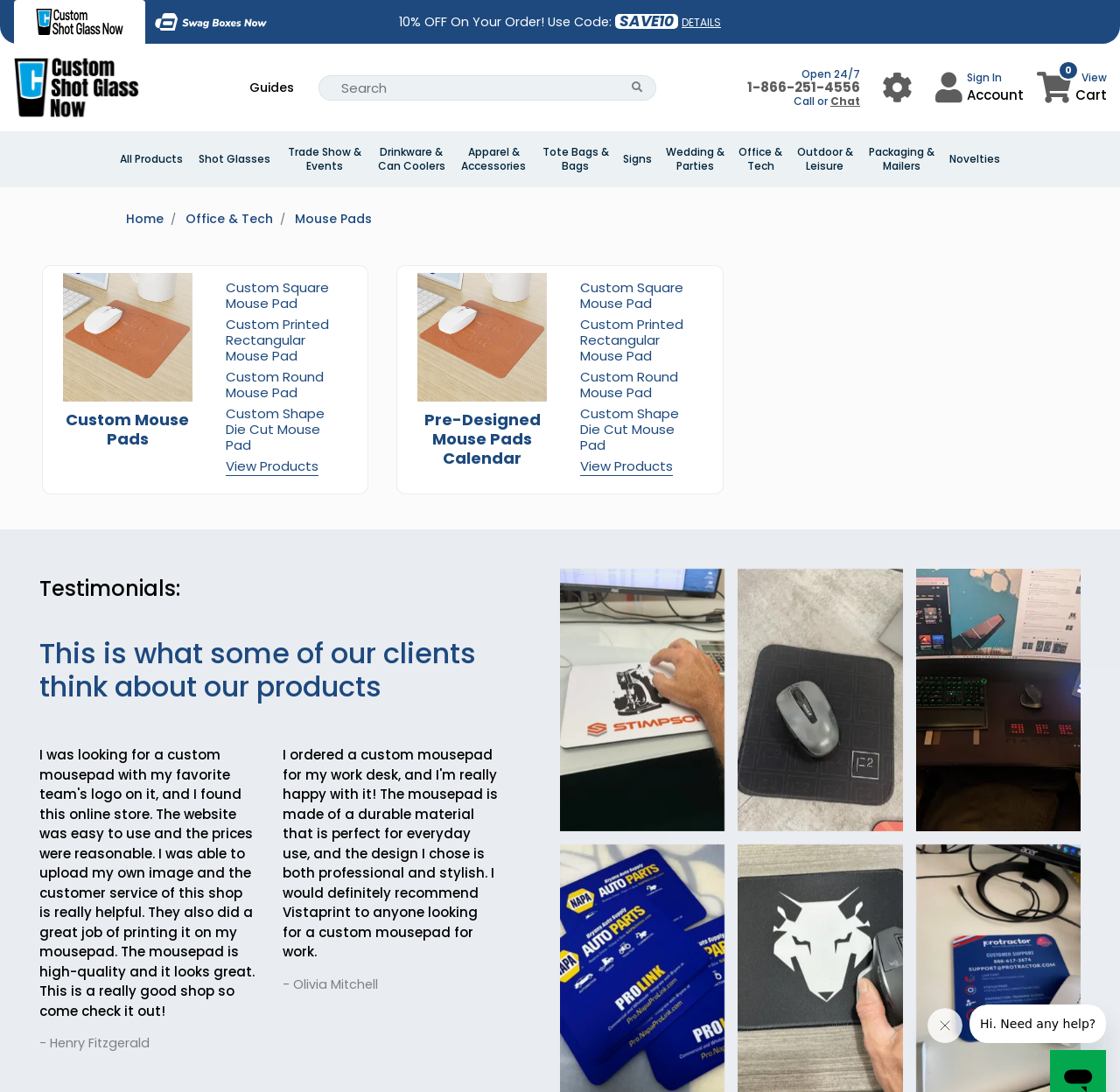Determine the bounding box coordinates of the clickable area required to perform the following instruction: "Search for products". The coordinates should be represented as four float numbers between 0 and 1: [left, top, right, bottom].

[0.285, 0.069, 0.553, 0.092]